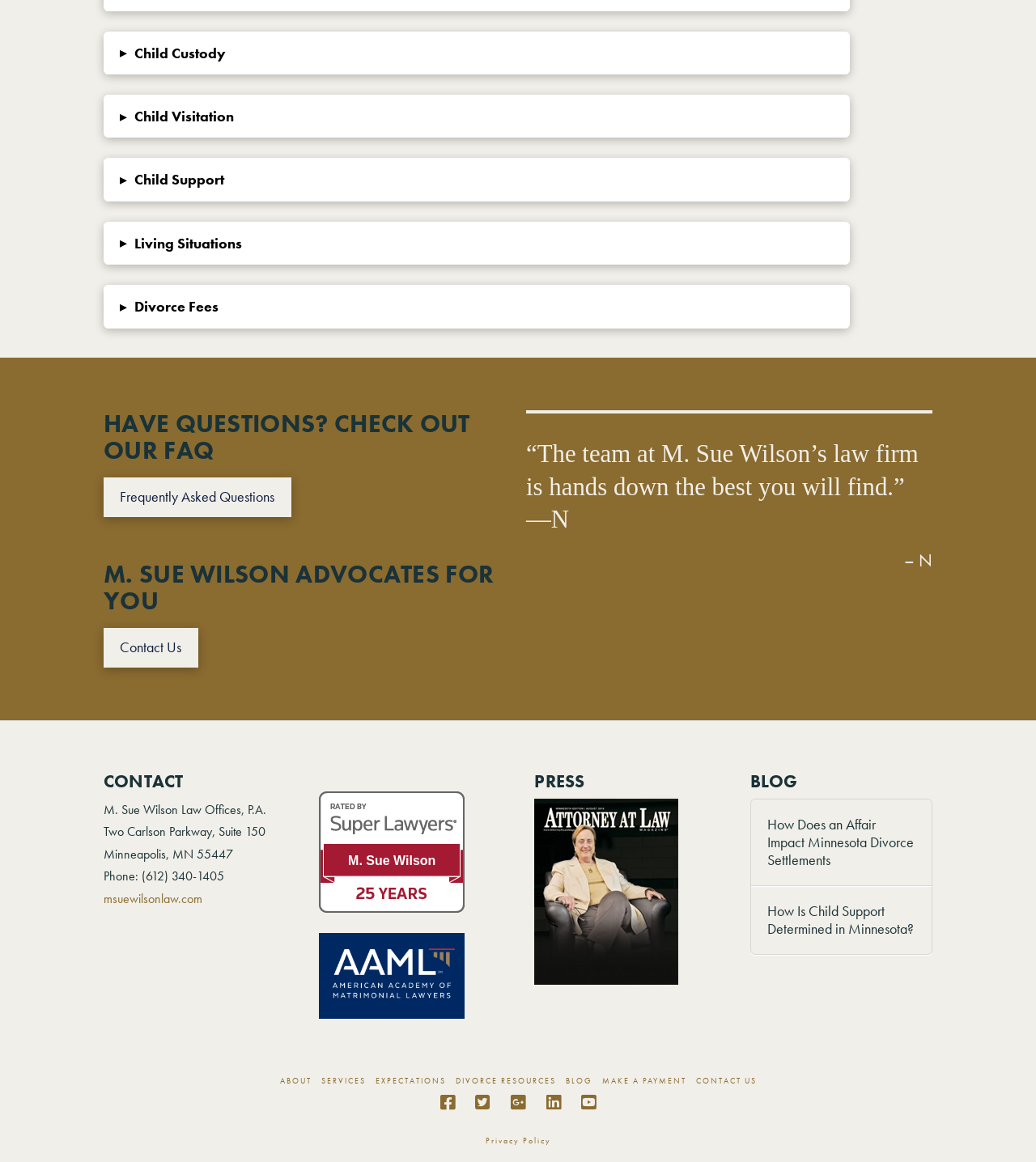Determine the bounding box for the UI element described here: "Frequently Asked Questions".

[0.1, 0.411, 0.281, 0.445]